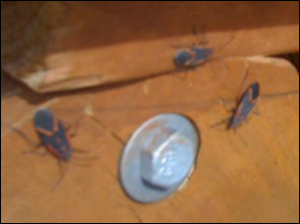What is the likely indication of the Boxelder bugs' proximity to a metallic fastener on a wooden surface?
Ensure your answer is thorough and detailed.

The caption states that the presence of Boxelder bugs near a metallic fastener on a wooden surface likely indicates an infested area around a structure, suggesting that the bugs are present in significant numbers in that region.